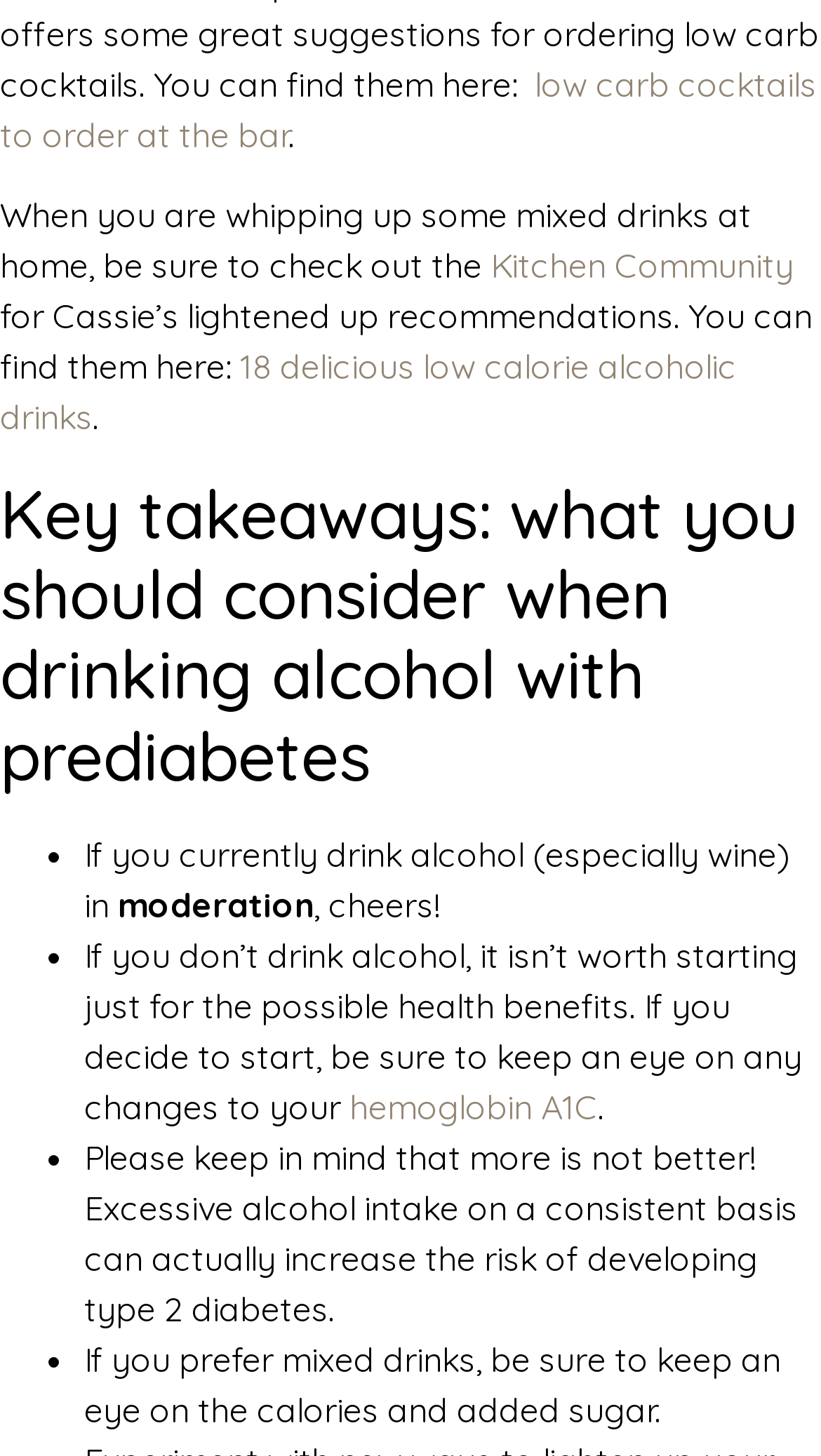Provide a one-word or short-phrase response to the question:
What is mentioned as a resource for lightened up recommendations?

Kitchen Community